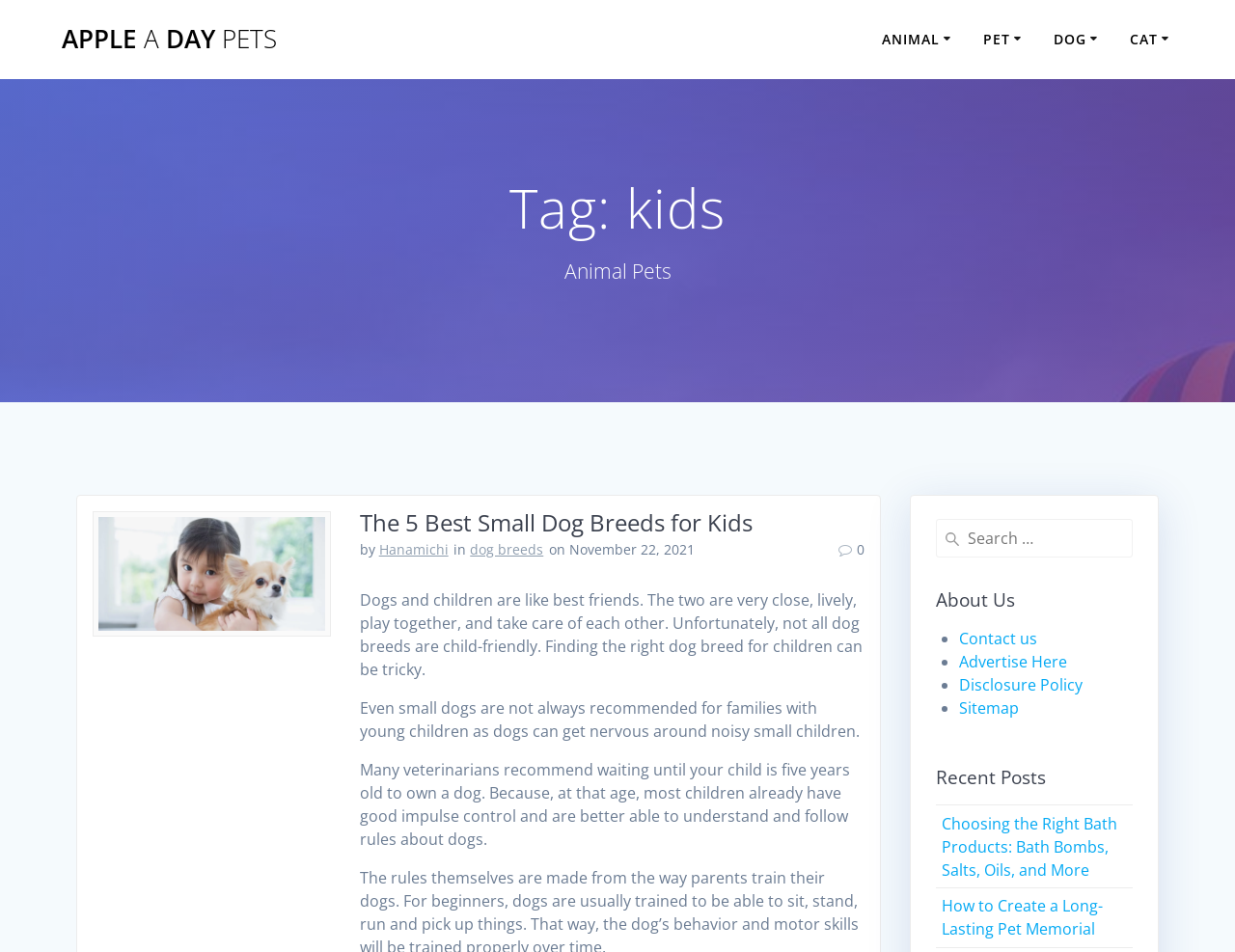What is the topic of the article?
We need a detailed and exhaustive answer to the question. Please elaborate.

The topic of the article can be determined by looking at the heading 'The 5 Best Small Dog Breeds for Kids' which suggests that the article is about small dog breeds suitable for kids.